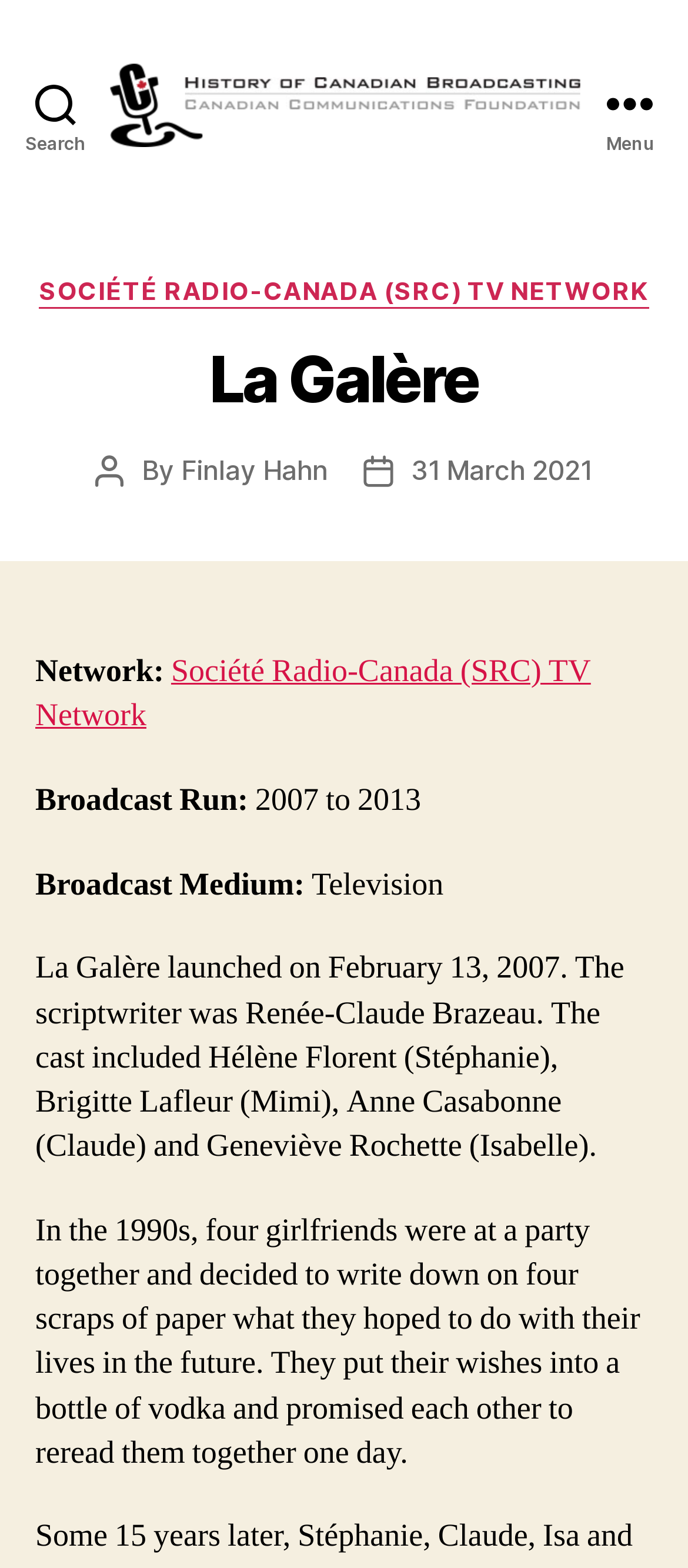Based on the element description, predict the bounding box coordinates (top-left x, top-left y, bottom-right x, bottom-right y) for the UI element in the screenshot: Finlay Hahn

[0.263, 0.289, 0.477, 0.31]